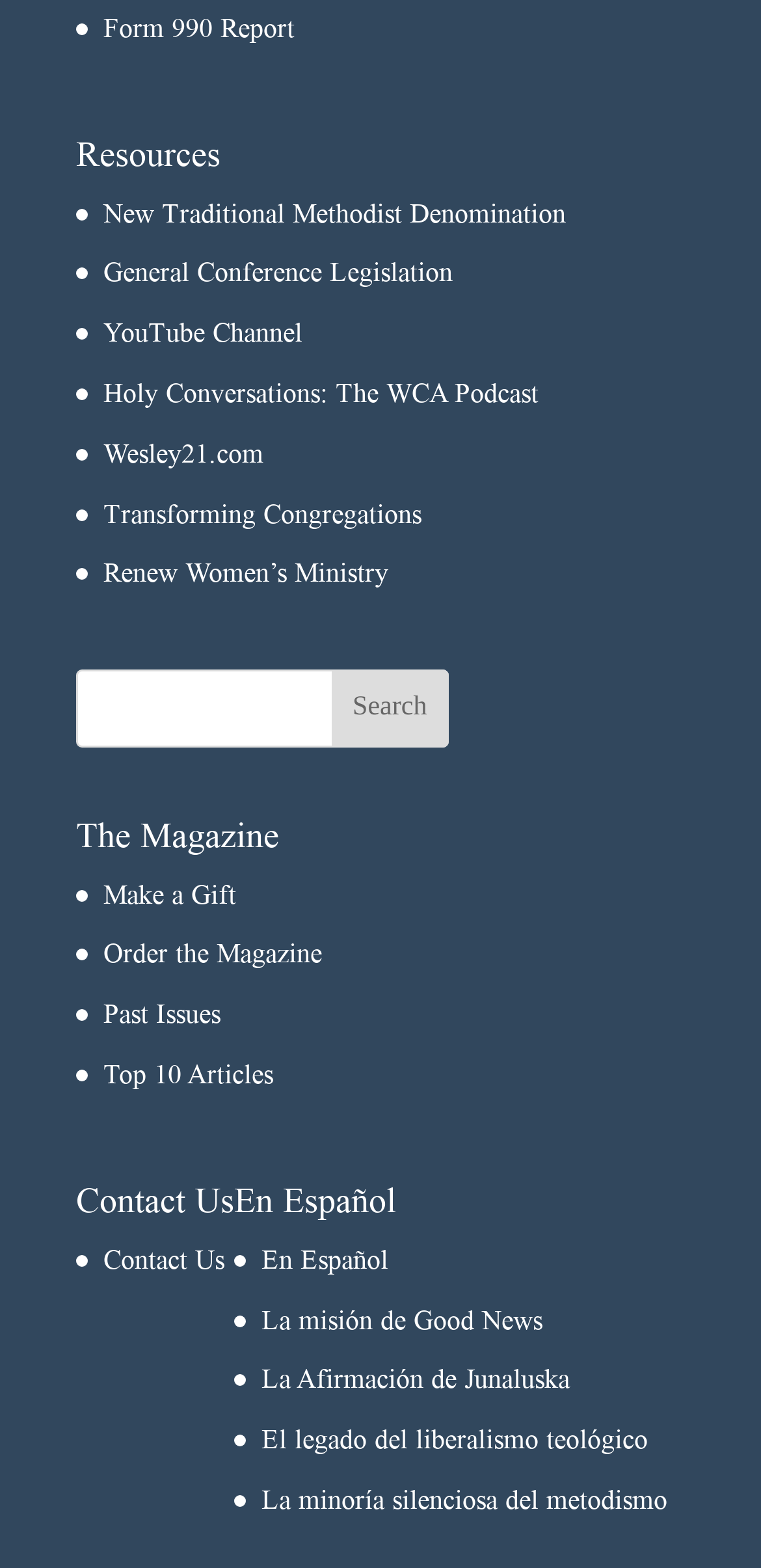Identify the bounding box for the UI element described as: "YouTube Channel". The coordinates should be four float numbers between 0 and 1, i.e., [left, top, right, bottom].

[0.136, 0.203, 0.397, 0.222]